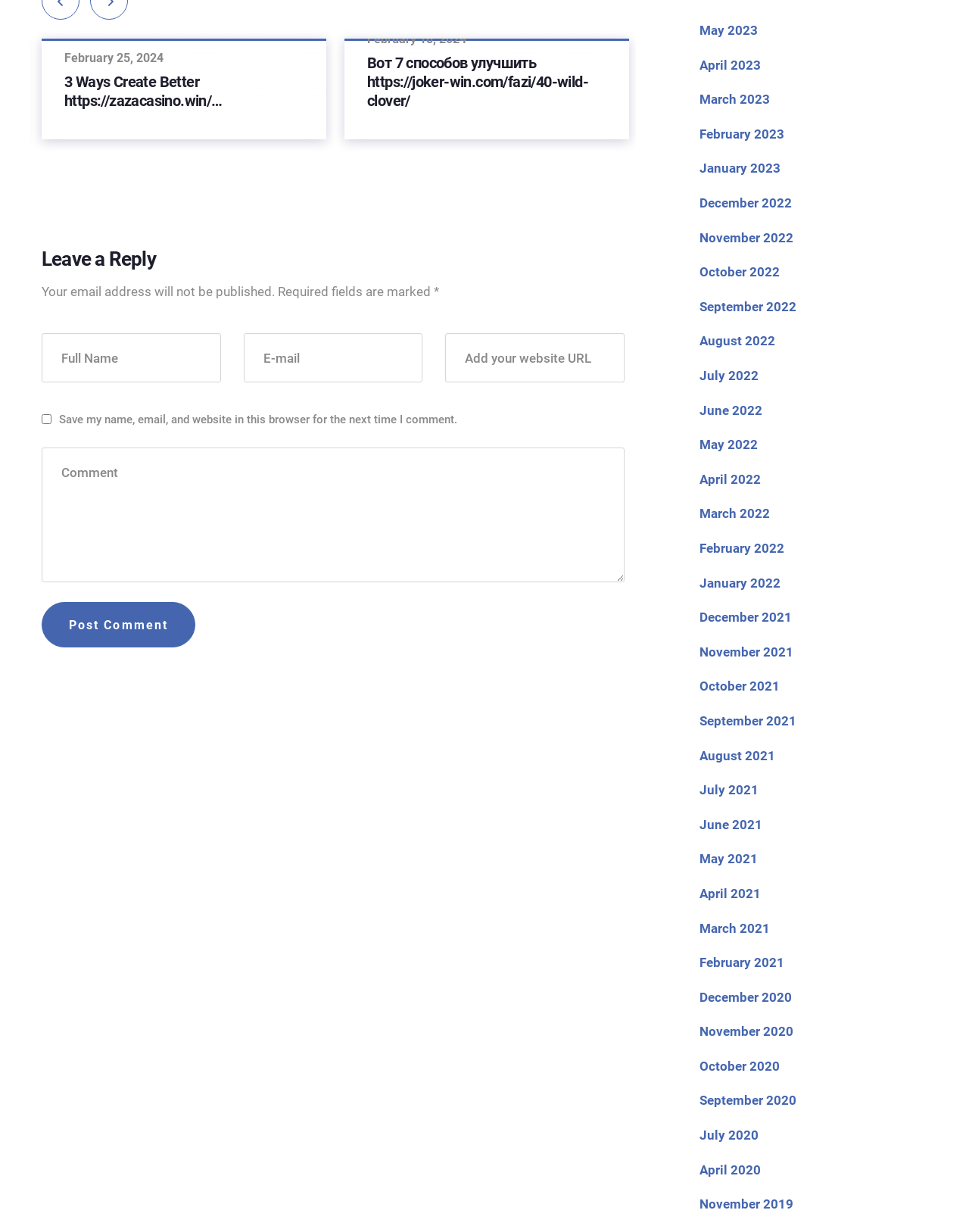How many text boxes are required to post a comment?
Using the details shown in the screenshot, provide a comprehensive answer to the question.

There are three required text boxes on the webpage: 'Full Name', 'E-mail', and 'Comment'. These fields are marked as required, indicating that they must be filled in order to post a comment.